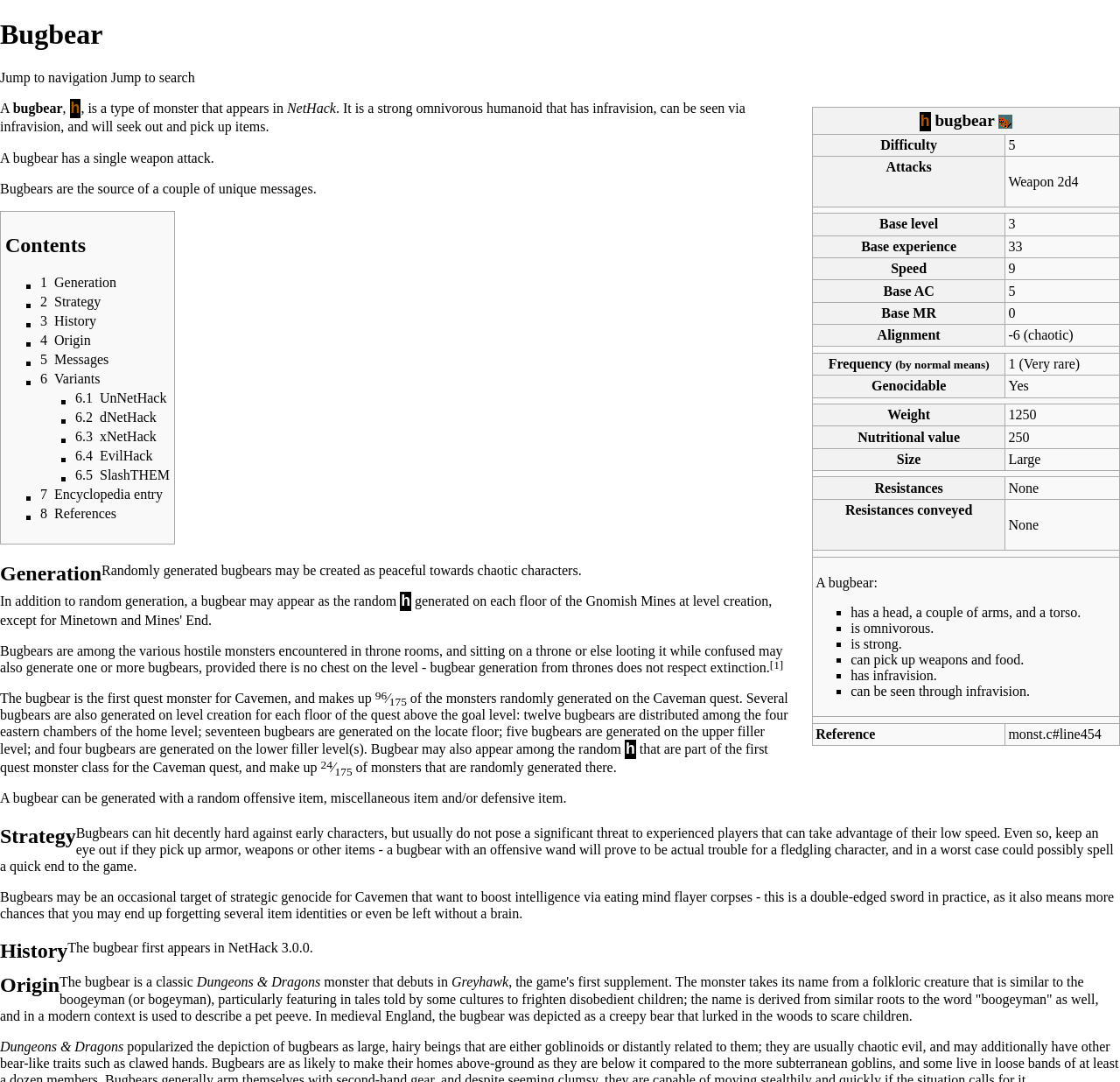Show the bounding box coordinates of the element that should be clicked to complete the task: "View Bugbear image".

[0.892, 0.103, 0.904, 0.12]